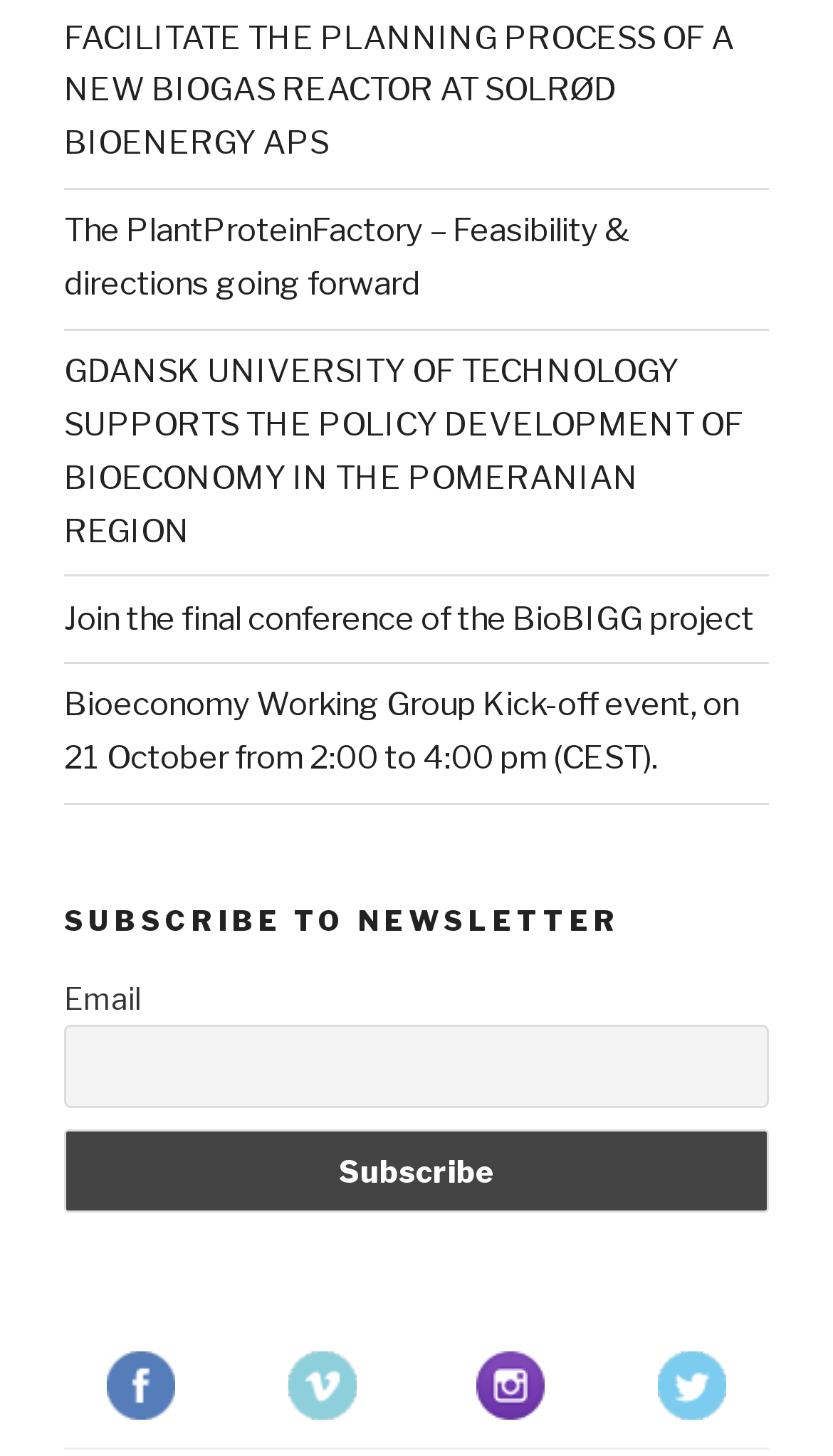Provide the bounding box for the UI element matching this description: "parent_node: Email name="ne"".

[0.077, 0.704, 0.923, 0.761]